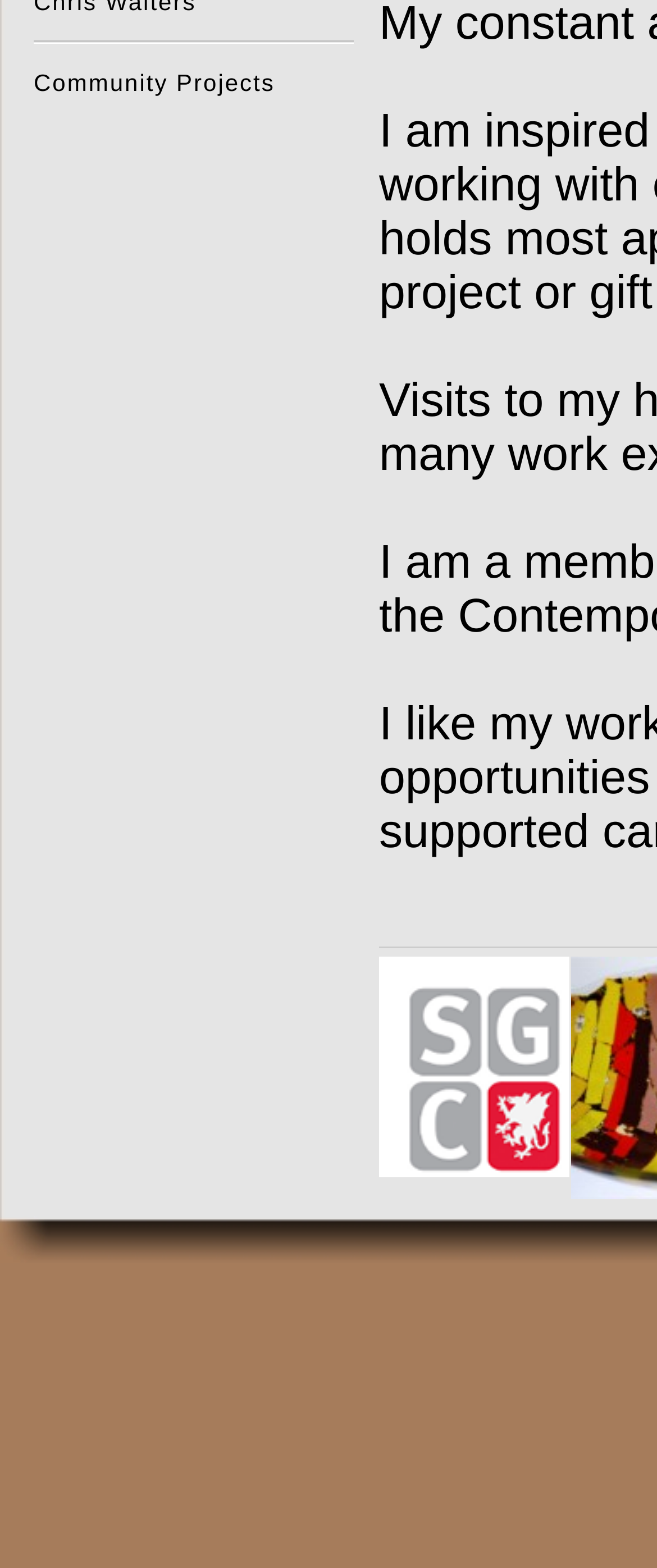Identify the bounding box for the described UI element. Provide the coordinates in (top-left x, top-left y, bottom-right x, bottom-right y) format with values ranging from 0 to 1: Sales Management Effectiveness

None